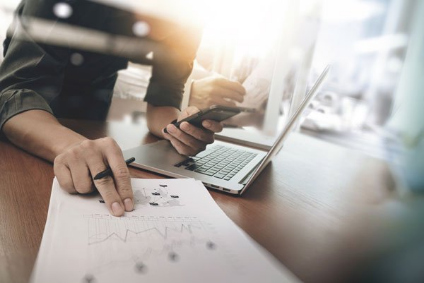Using a single word or phrase, answer the following question: 
What is open in the background?

A laptop